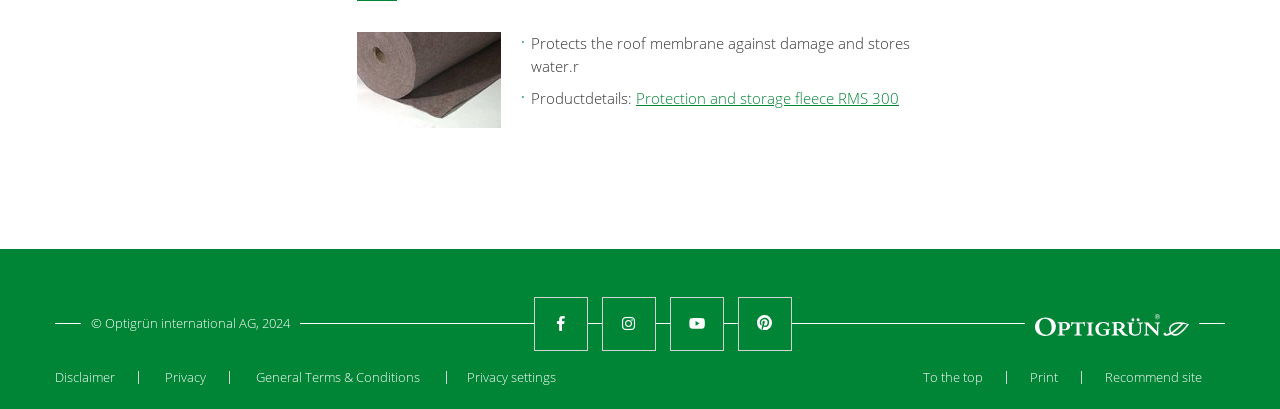Locate the bounding box coordinates of the item that should be clicked to fulfill the instruction: "Return to the top of the page".

[0.721, 0.906, 0.787, 0.938]